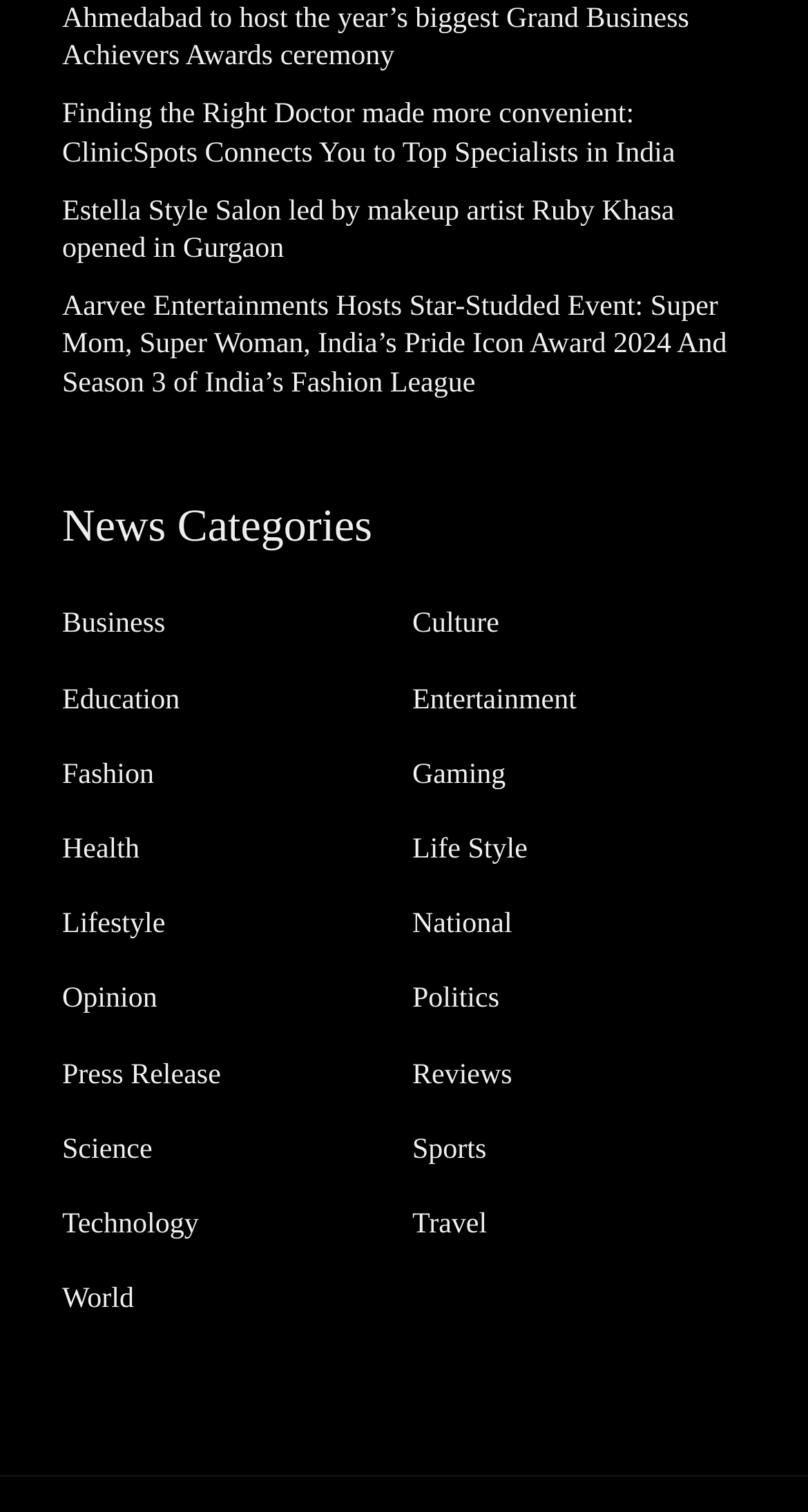Locate the bounding box coordinates of the clickable part needed for the task: "Read news about Business".

[0.077, 0.402, 0.205, 0.427]